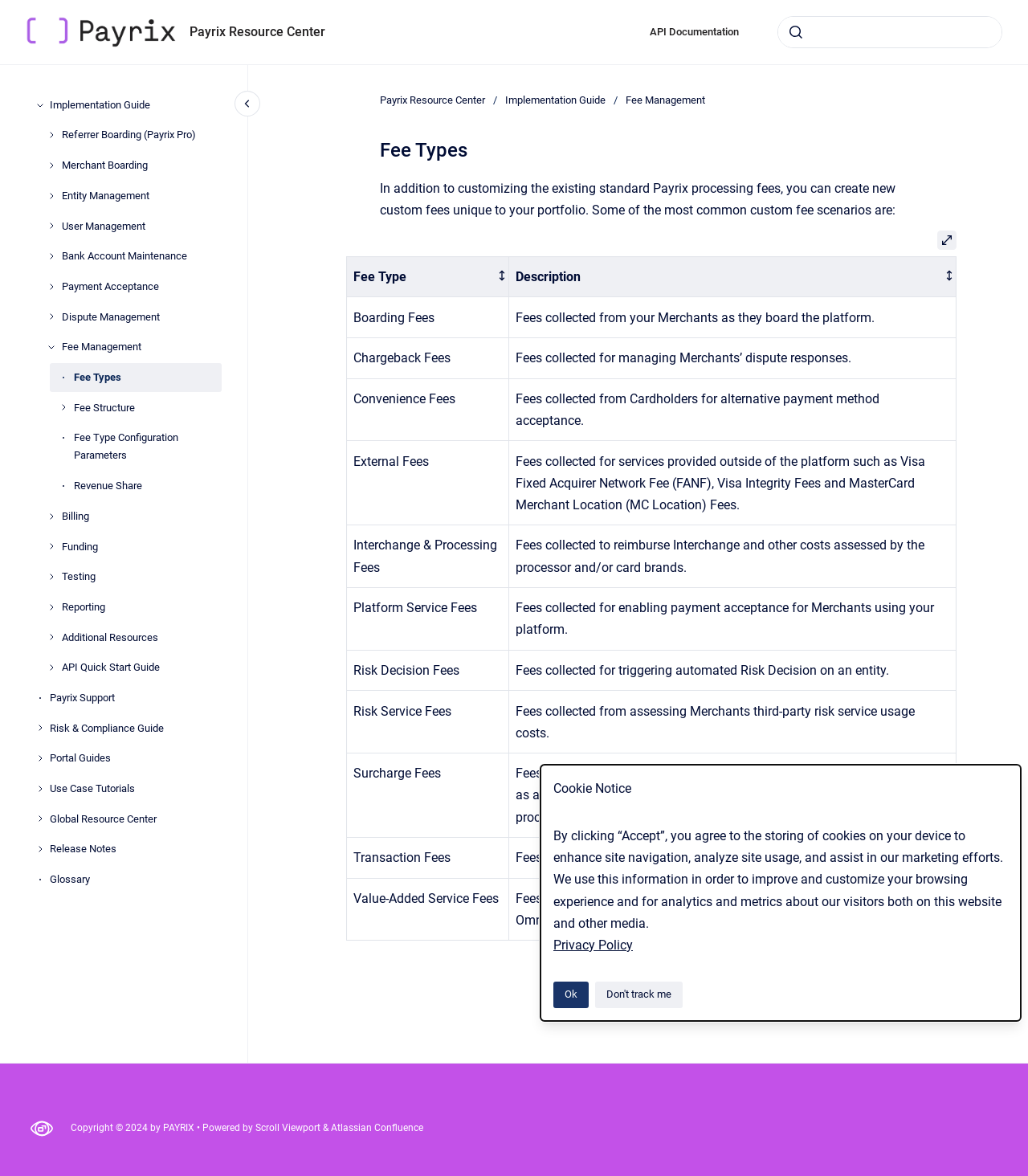Identify the coordinates of the bounding box for the element that must be clicked to accomplish the instruction: "go to homepage".

[0.025, 0.014, 0.172, 0.041]